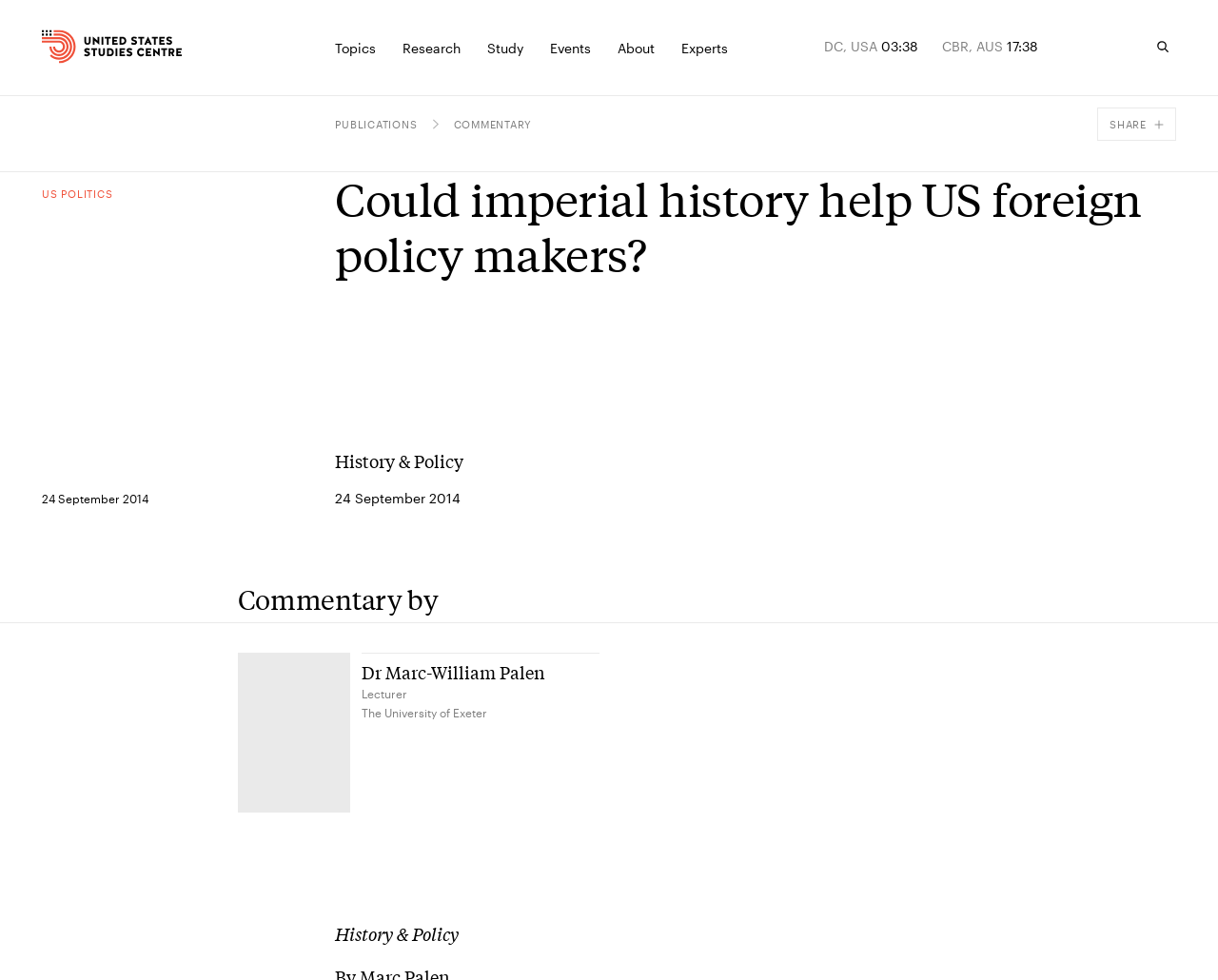Please predict the bounding box coordinates of the element's region where a click is necessary to complete the following instruction: "Click the US politics link". The coordinates should be represented by four float numbers between 0 and 1, i.e., [left, top, right, bottom].

[0.034, 0.191, 0.093, 0.288]